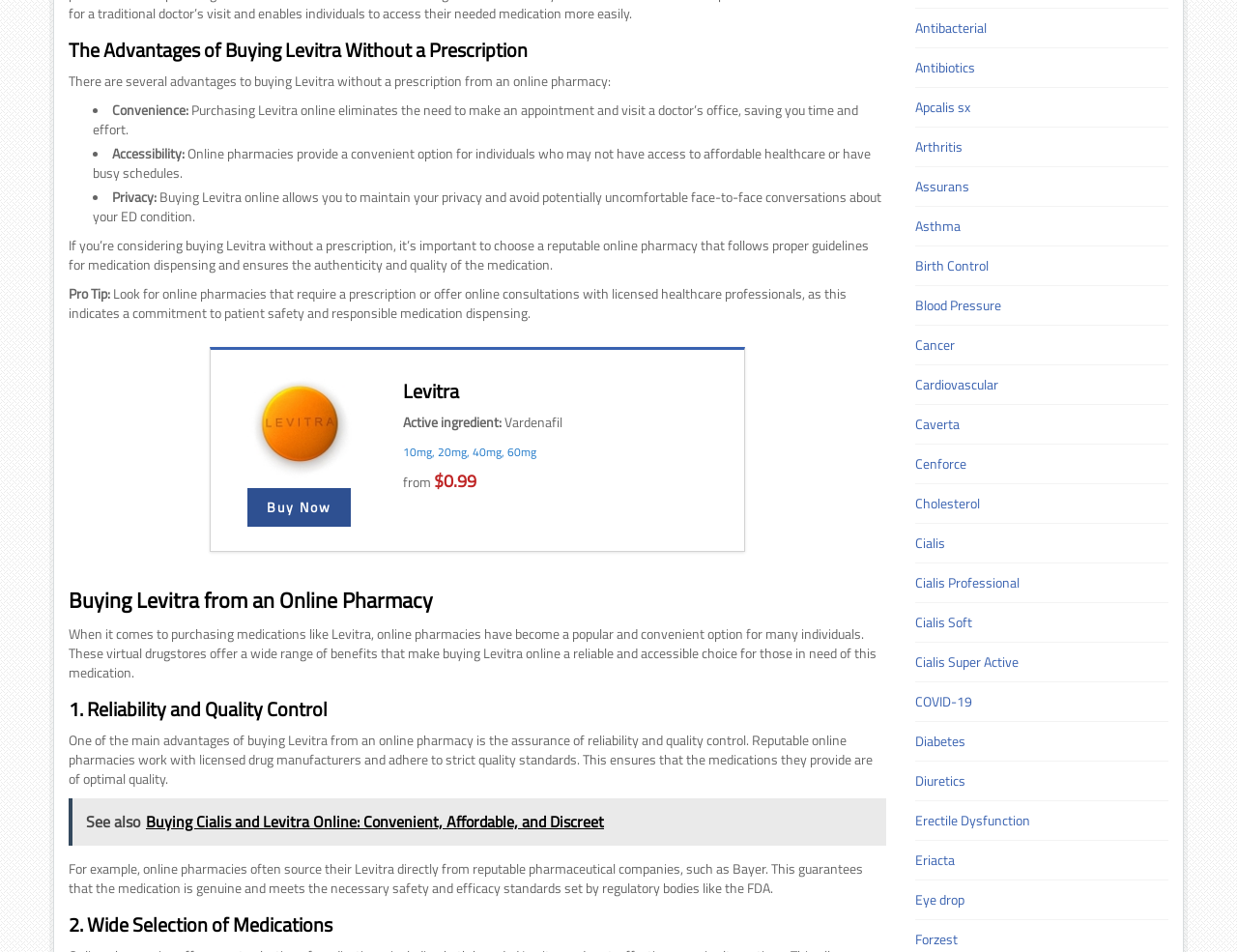Based on the image, give a detailed response to the question: What is the active ingredient of Levitra?

The webpage mentions that the active ingredient of Levitra is Vardenafil, which is stated in the section describing the medication Levitra.